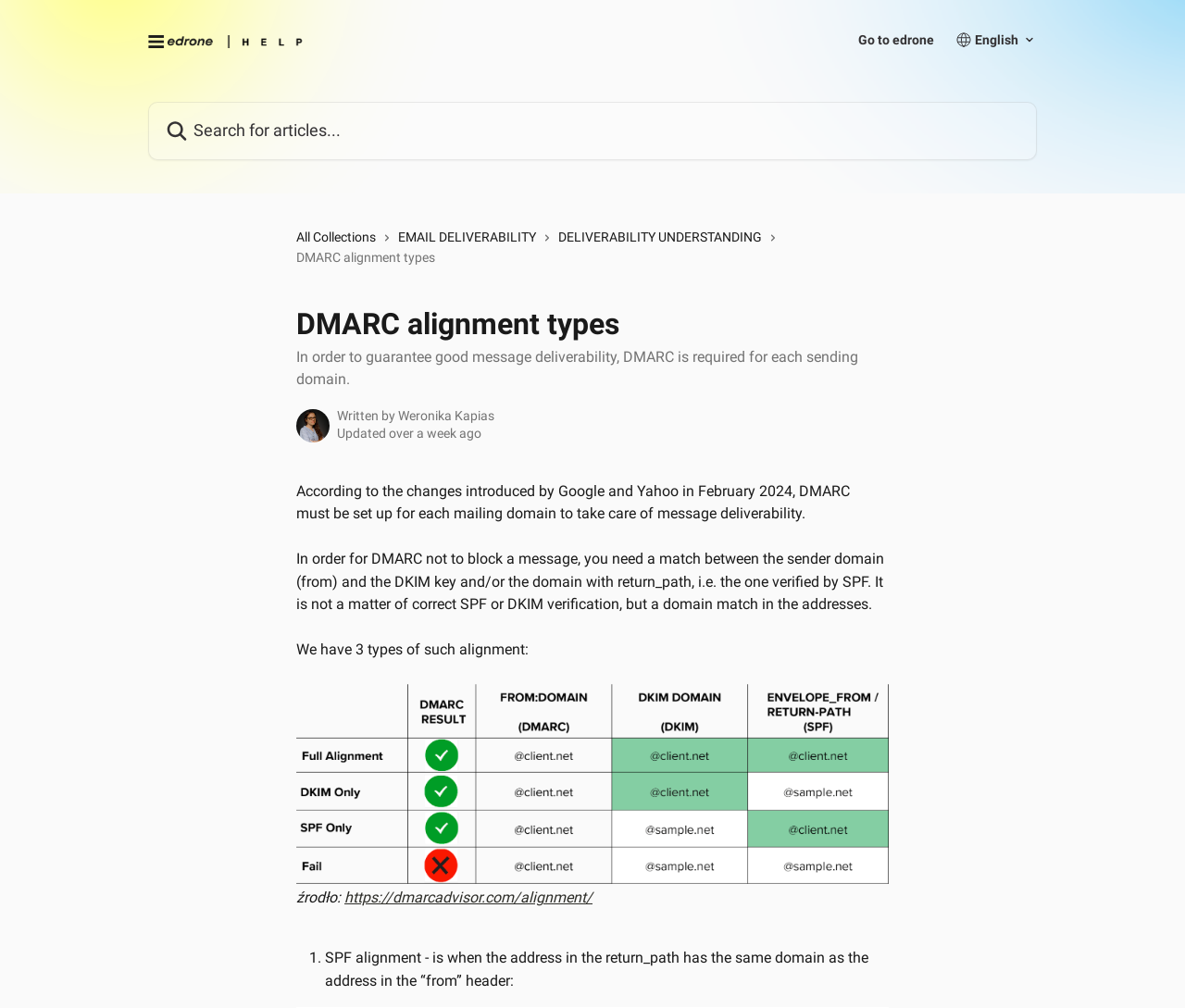Determine the bounding box of the UI component based on this description: "name="q" placeholder="Search for articles..."". The bounding box coordinates should be four float values between 0 and 1, i.e., [left, top, right, bottom].

[0.125, 0.101, 0.875, 0.159]